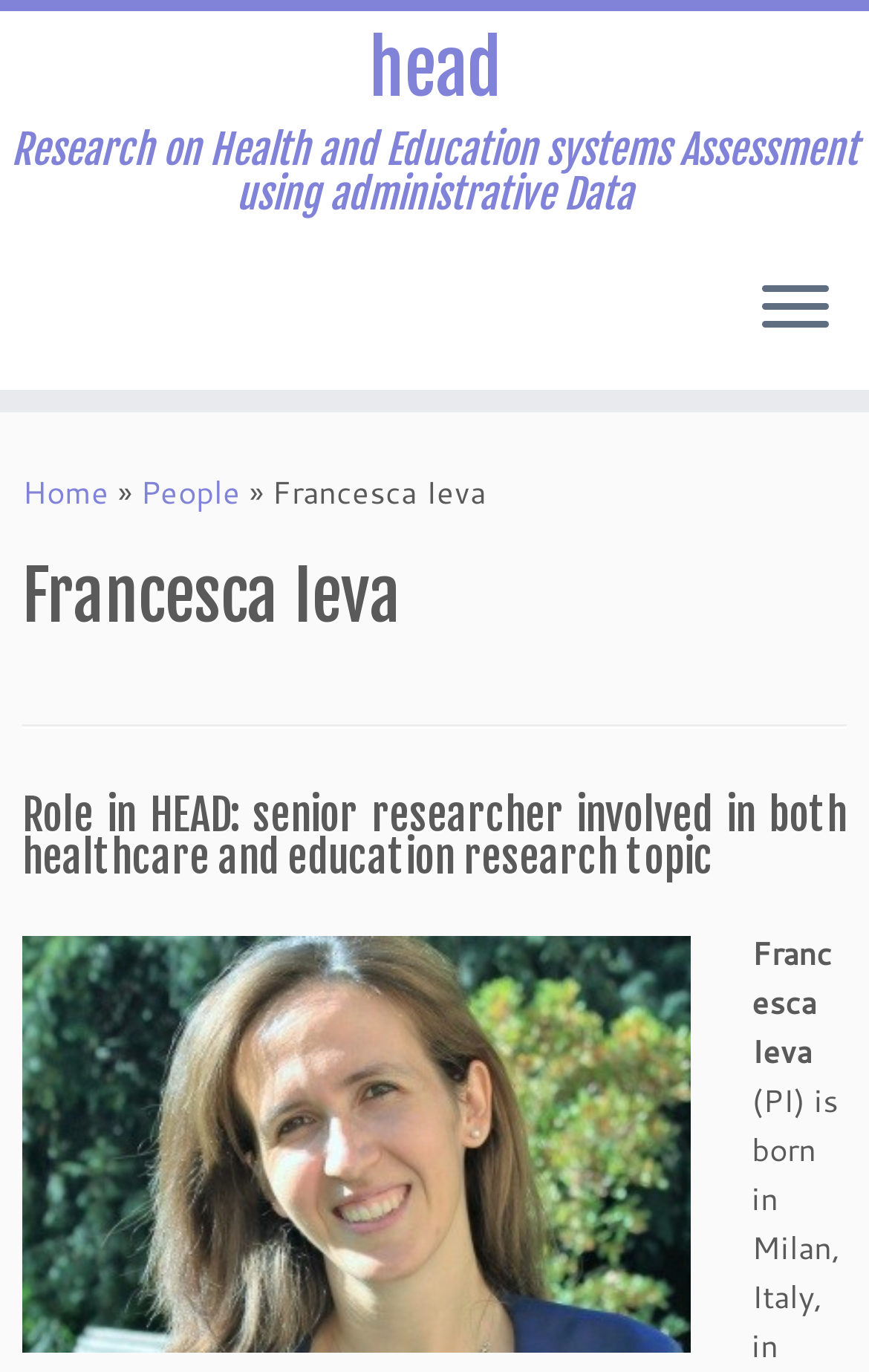What is Francesca Ieva's role in HEAD?
Please respond to the question with a detailed and thorough explanation.

I found this information by looking at the heading element that says 'Francesca Ieva' and then reading the subsequent heading element that describes her role as 'senior researcher involved in both healthcare and education research topic'.